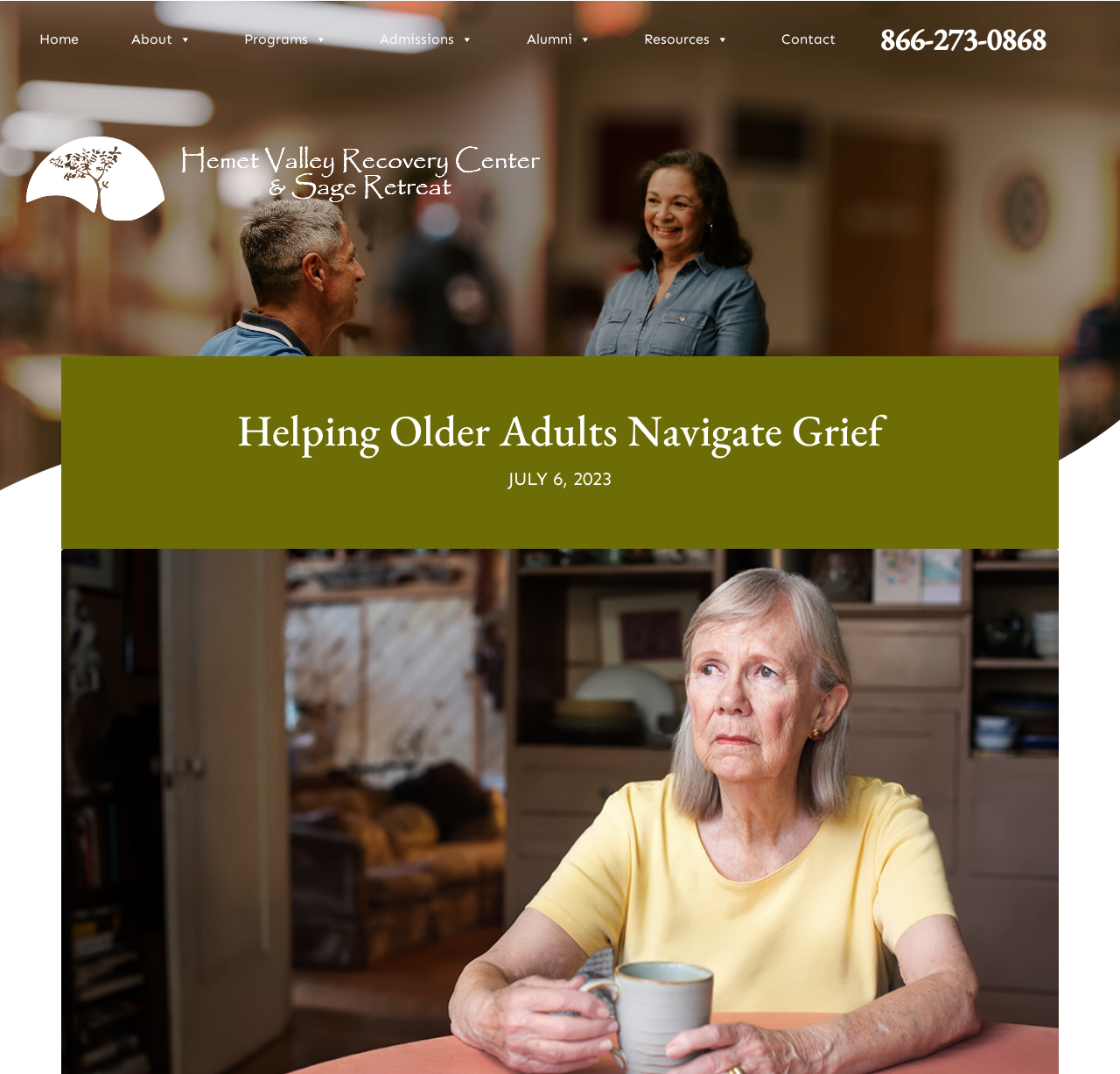Please specify the bounding box coordinates for the clickable region that will help you carry out the instruction: "Call the phone number".

[0.785, 0.02, 0.973, 0.053]